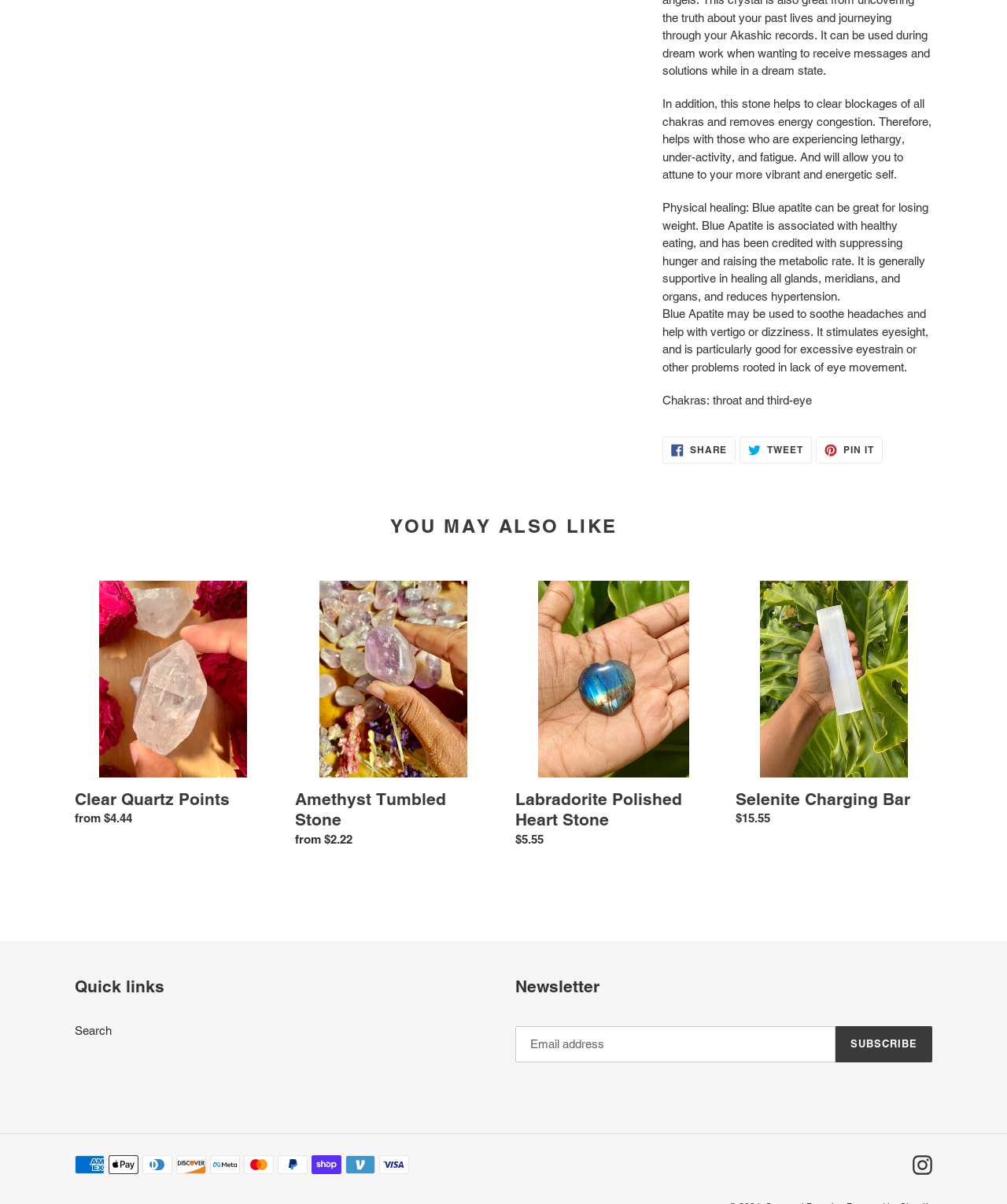Given the element description "sfcollege.edu/eaeo", identify the bounding box of the corresponding UI element.

None